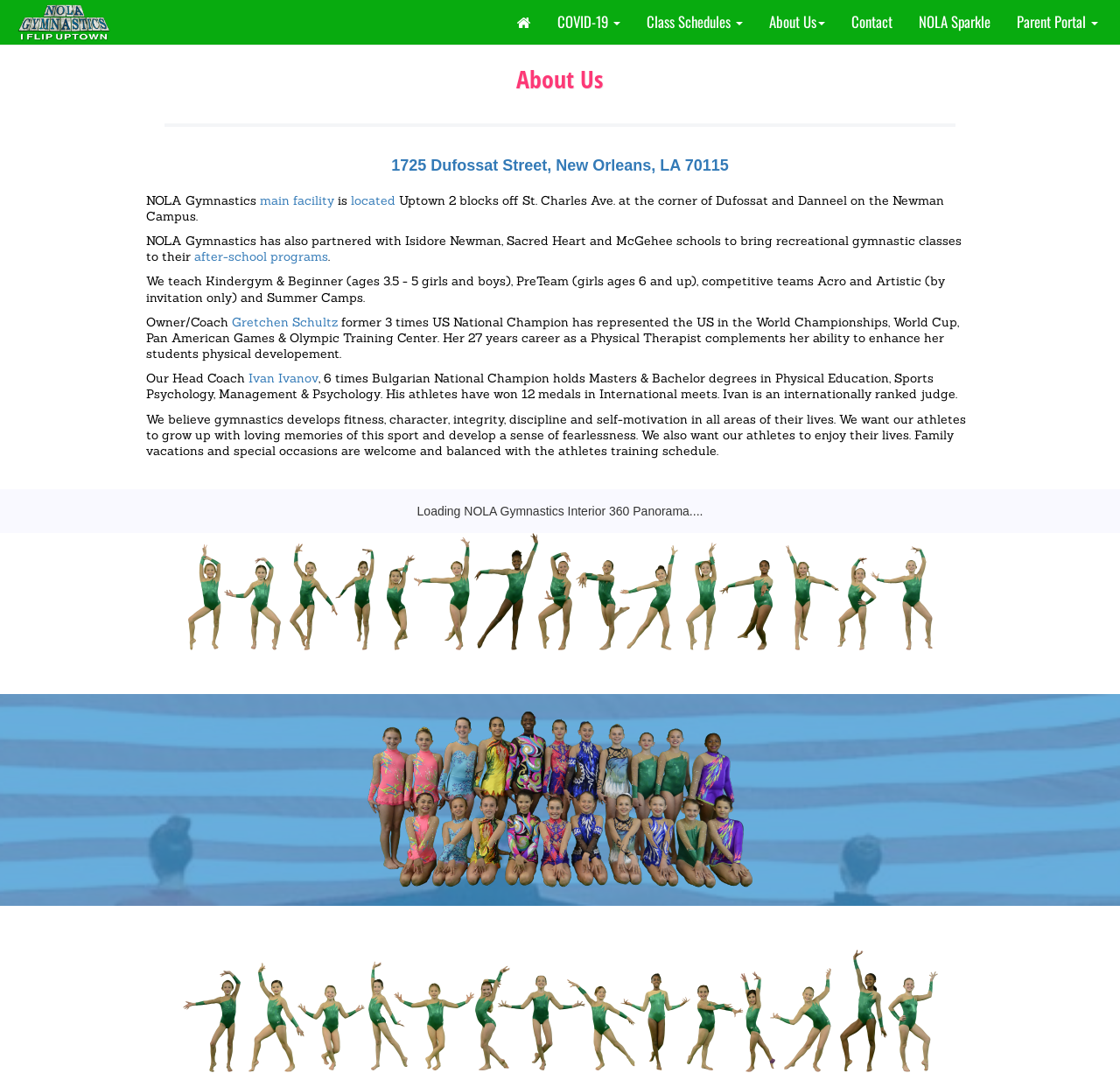Can you pinpoint the bounding box coordinates for the clickable element required for this instruction: "Visit the COVID-19 page"? The coordinates should be four float numbers between 0 and 1, i.e., [left, top, right, bottom].

[0.486, 0.0, 0.566, 0.041]